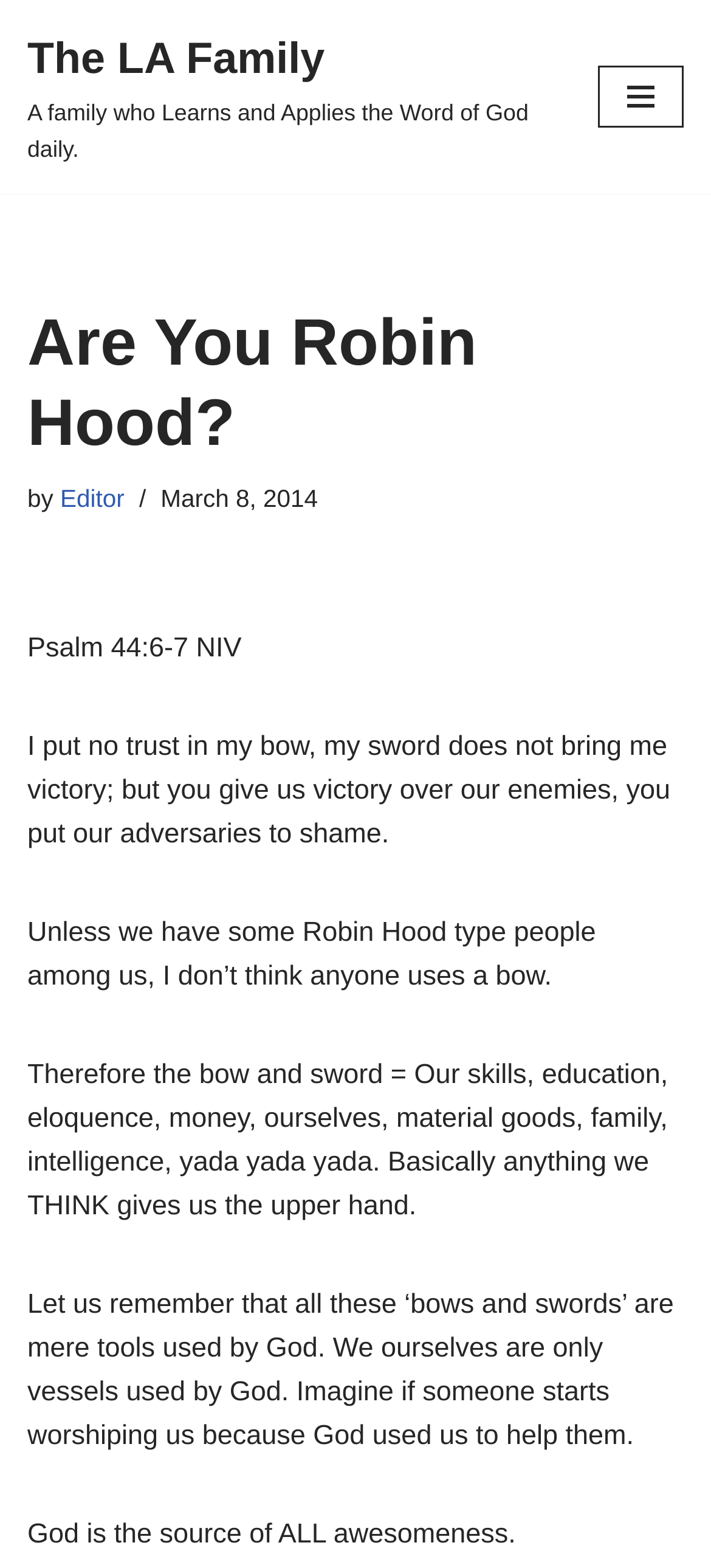What is the date of this article?
Using the image, provide a concise answer in one word or a short phrase.

March 8, 2014